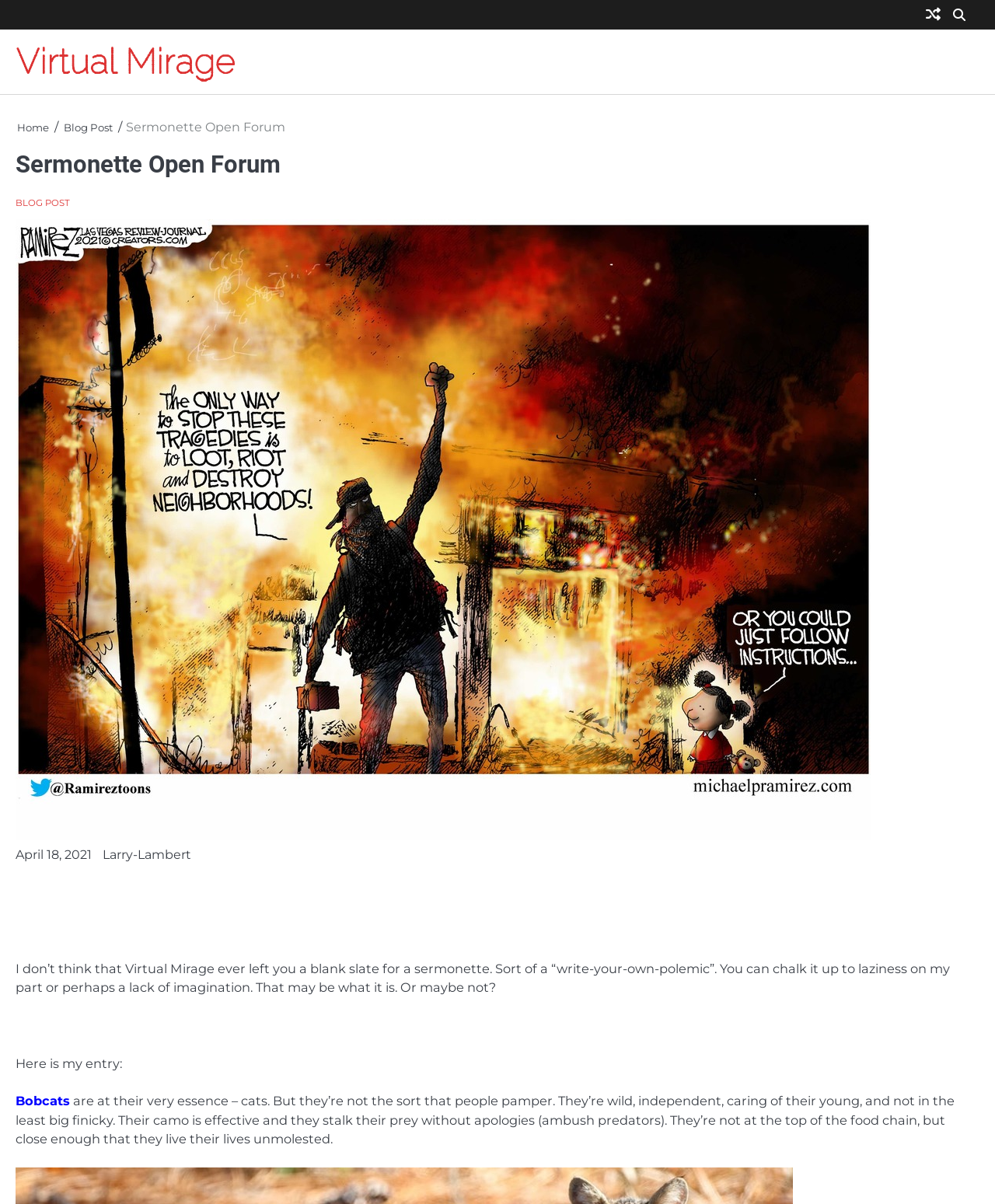Identify the bounding box for the element characterized by the following description: "Blog Post".

[0.064, 0.101, 0.113, 0.111]